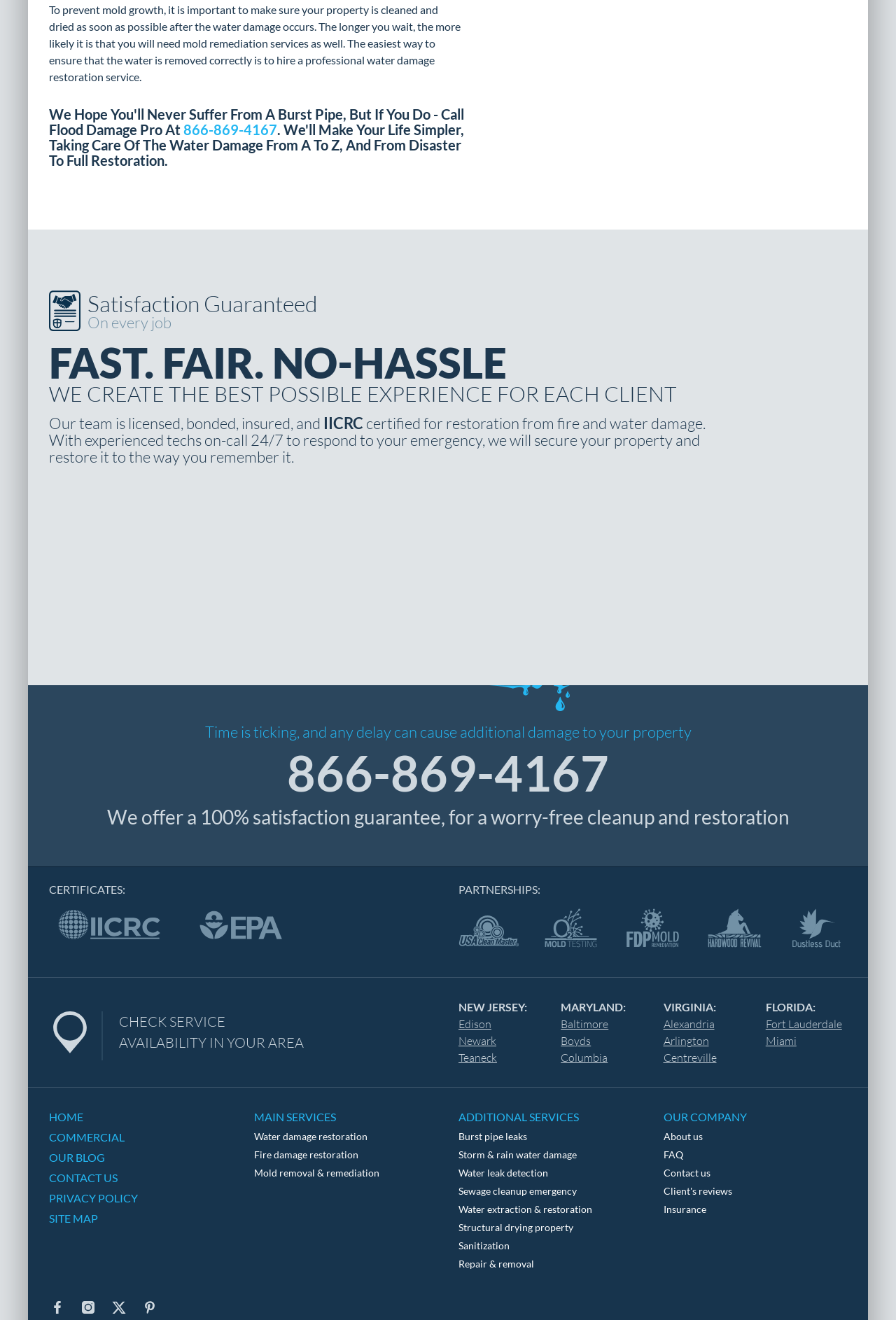What is the guarantee offered by Flood Damage Pro?
Based on the visual details in the image, please answer the question thoroughly.

The guarantee is mentioned in the text 'We offer a 100% satisfaction guarantee, for a worry-free cleanup and restoration' which is located at the bottom of the page.